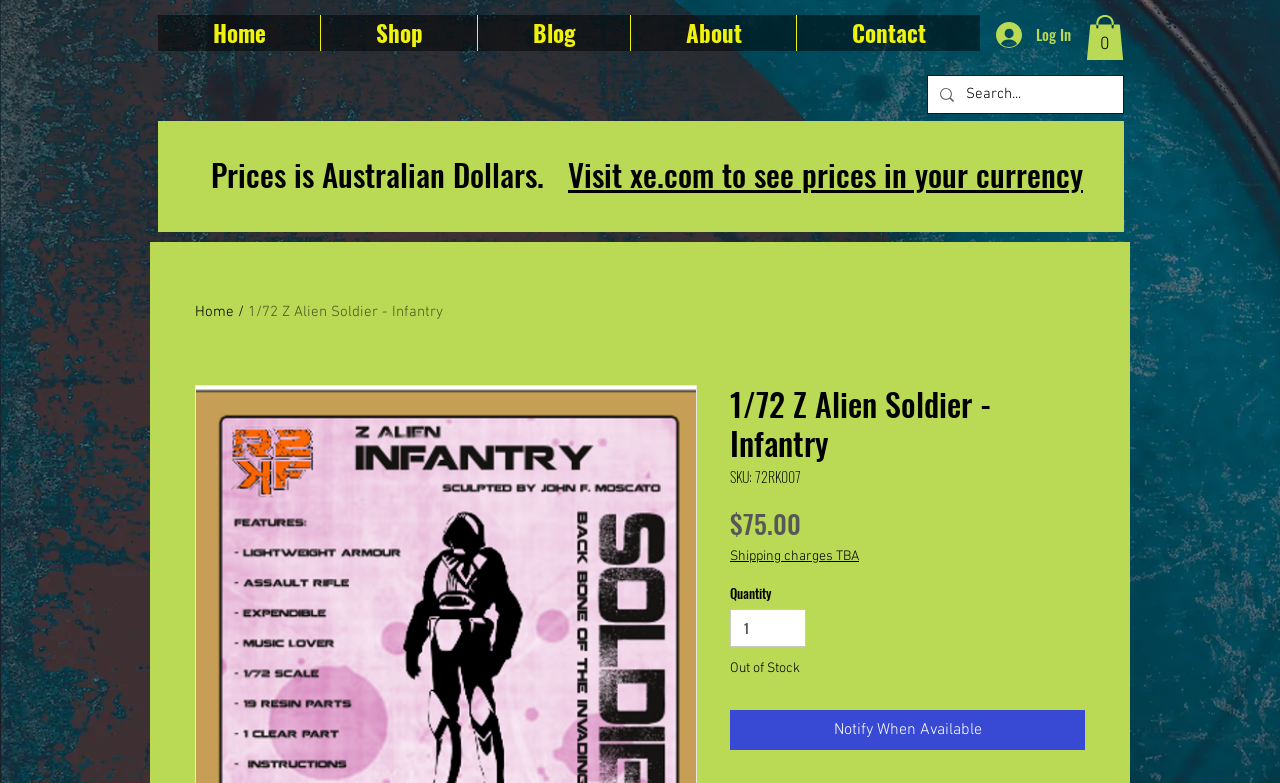Find and provide the bounding box coordinates for the UI element described with: "Log In".

[0.767, 0.02, 0.848, 0.068]